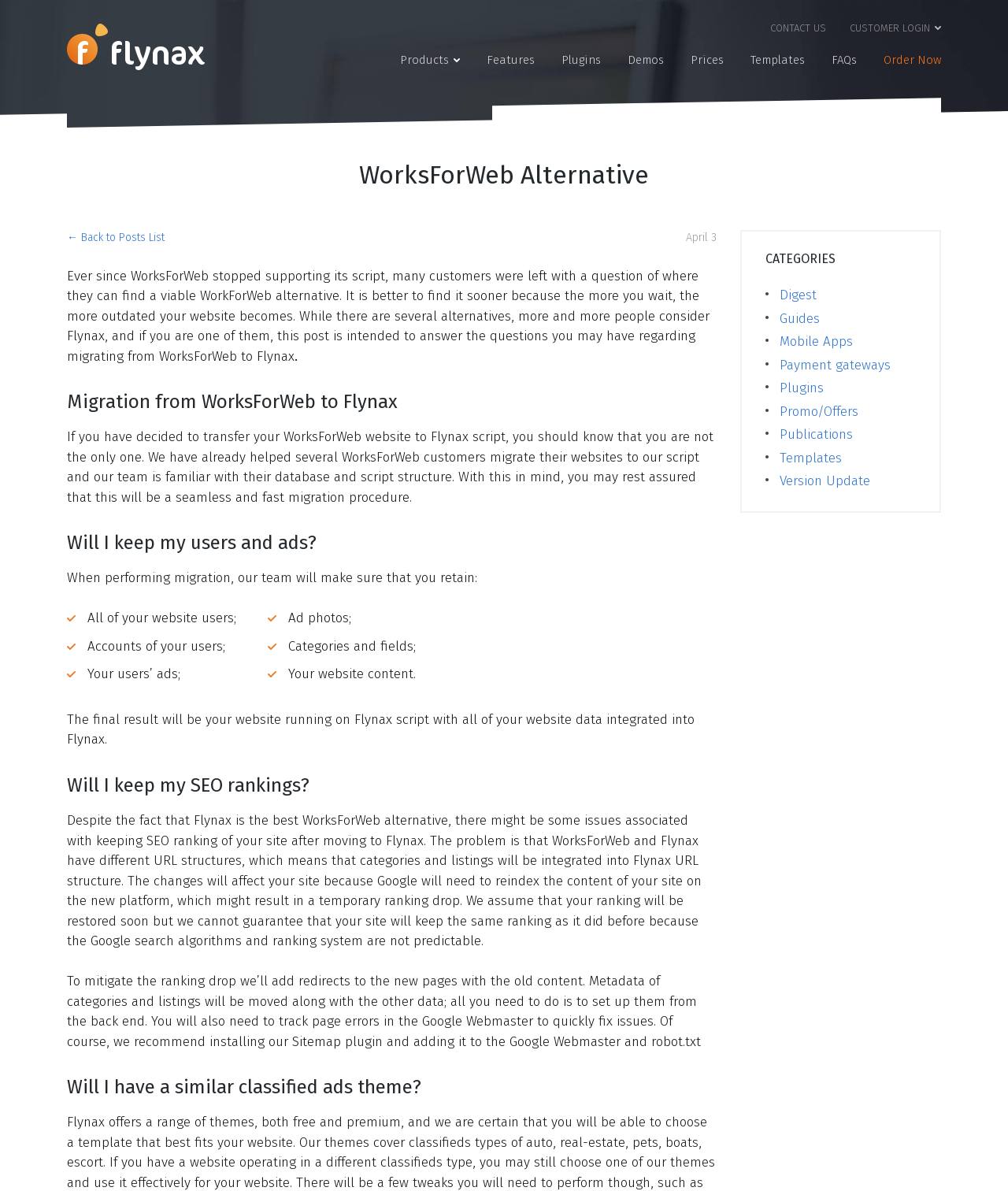What is the purpose of the migration?
Answer the question based on the image using a single word or a brief phrase.

To find a viable WorksForWeb alternative